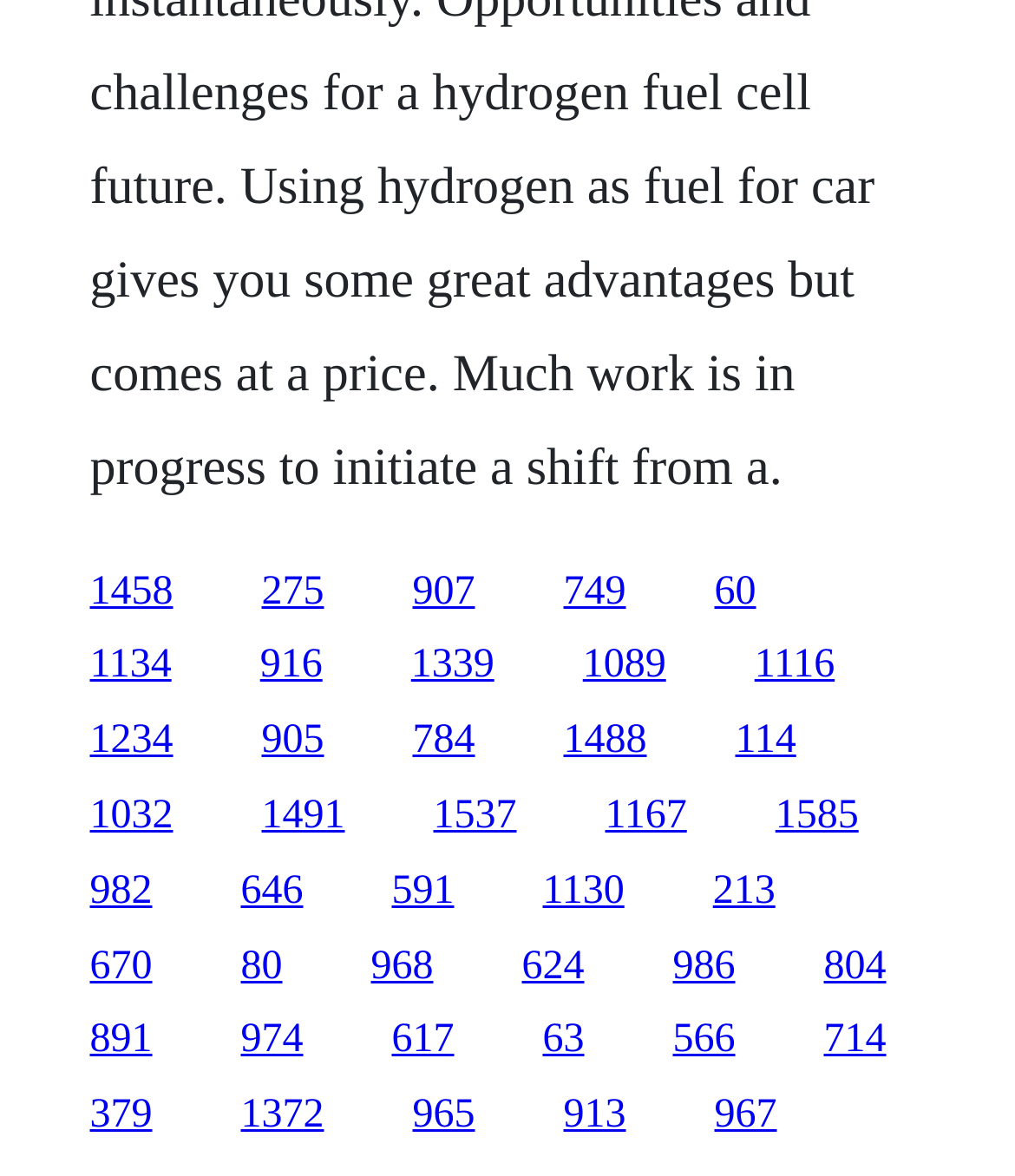Could you locate the bounding box coordinates for the section that should be clicked to accomplish this task: "visit the third link".

[0.406, 0.484, 0.468, 0.521]